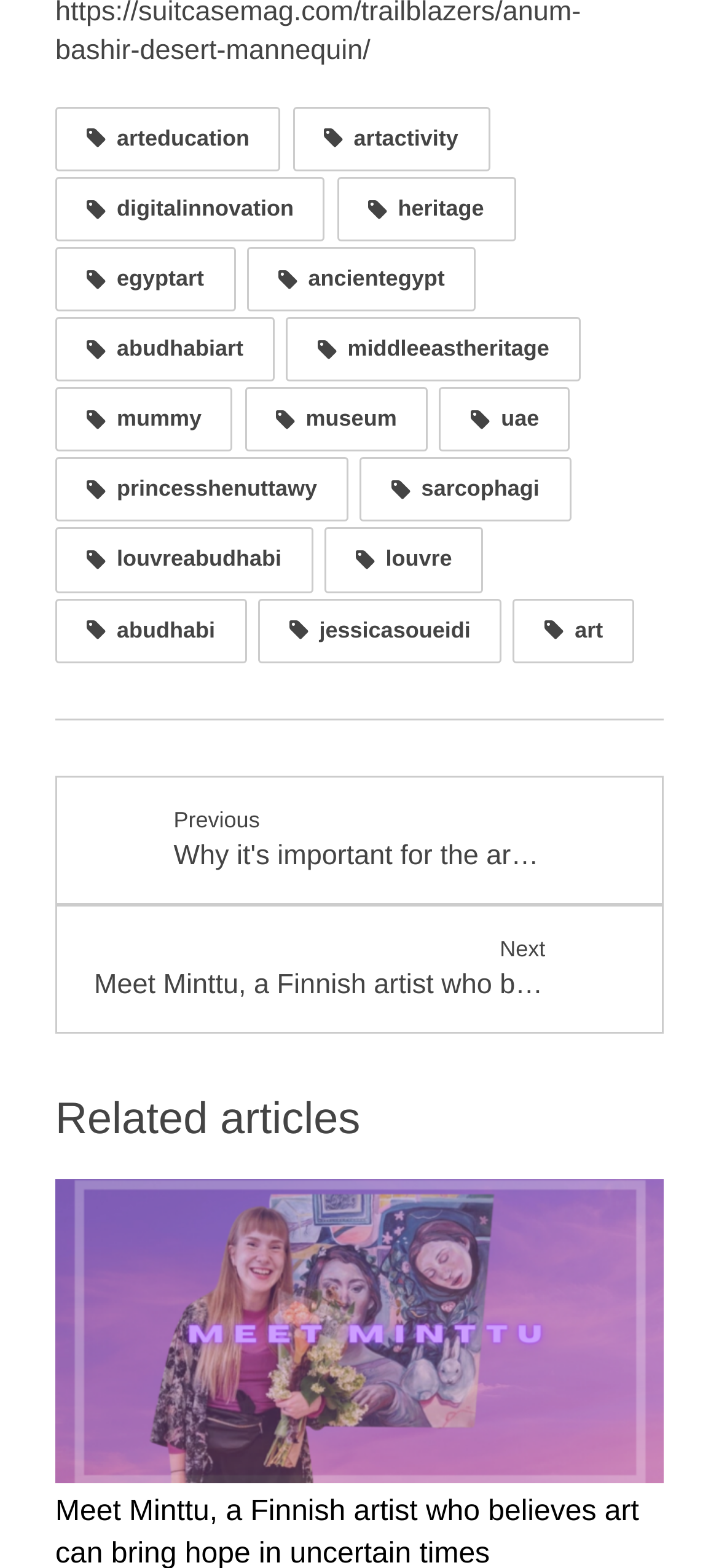Using the elements shown in the image, answer the question comprehensively: What is the title of the section below the separator?

The title of the section below the separator is 'Related articles' which has a bounding box of [0.077, 0.695, 0.923, 0.735]. This section contains links to related articles.